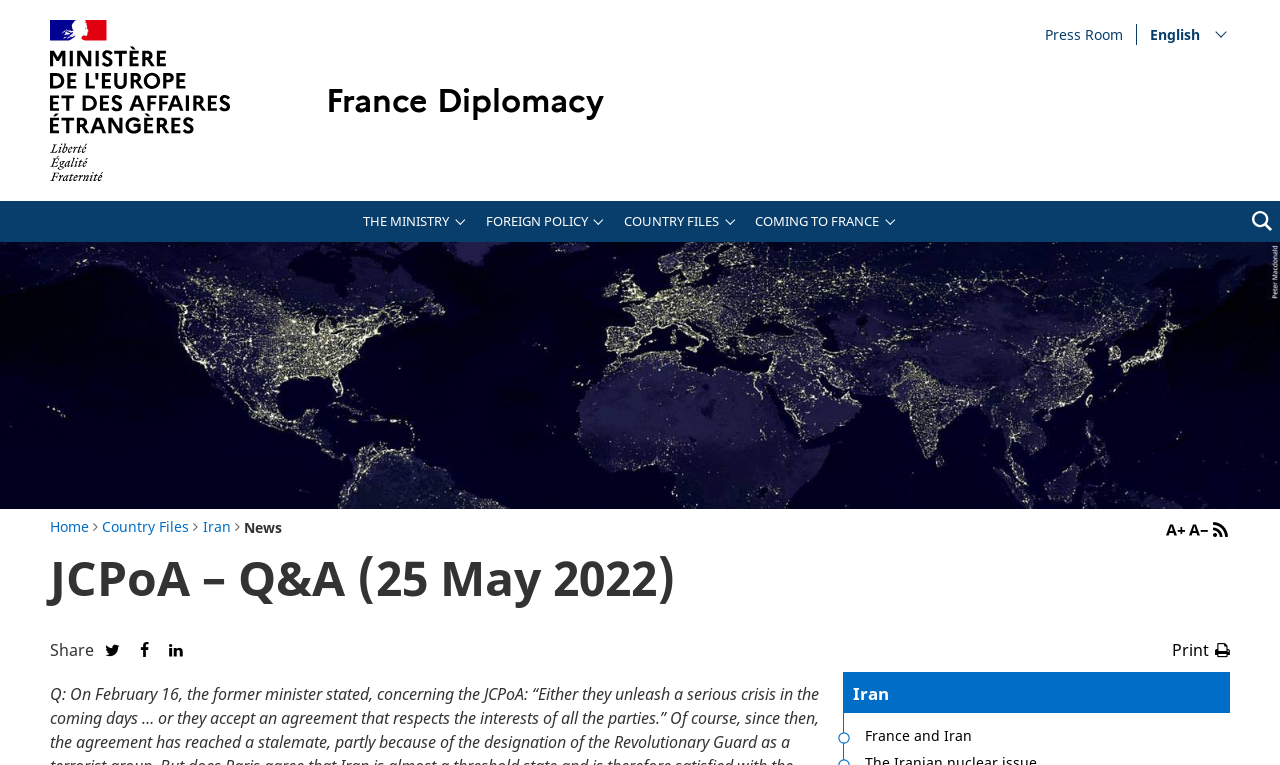Please find the main title text of this webpage.

JCPoA – Q&A (25 May 2022)